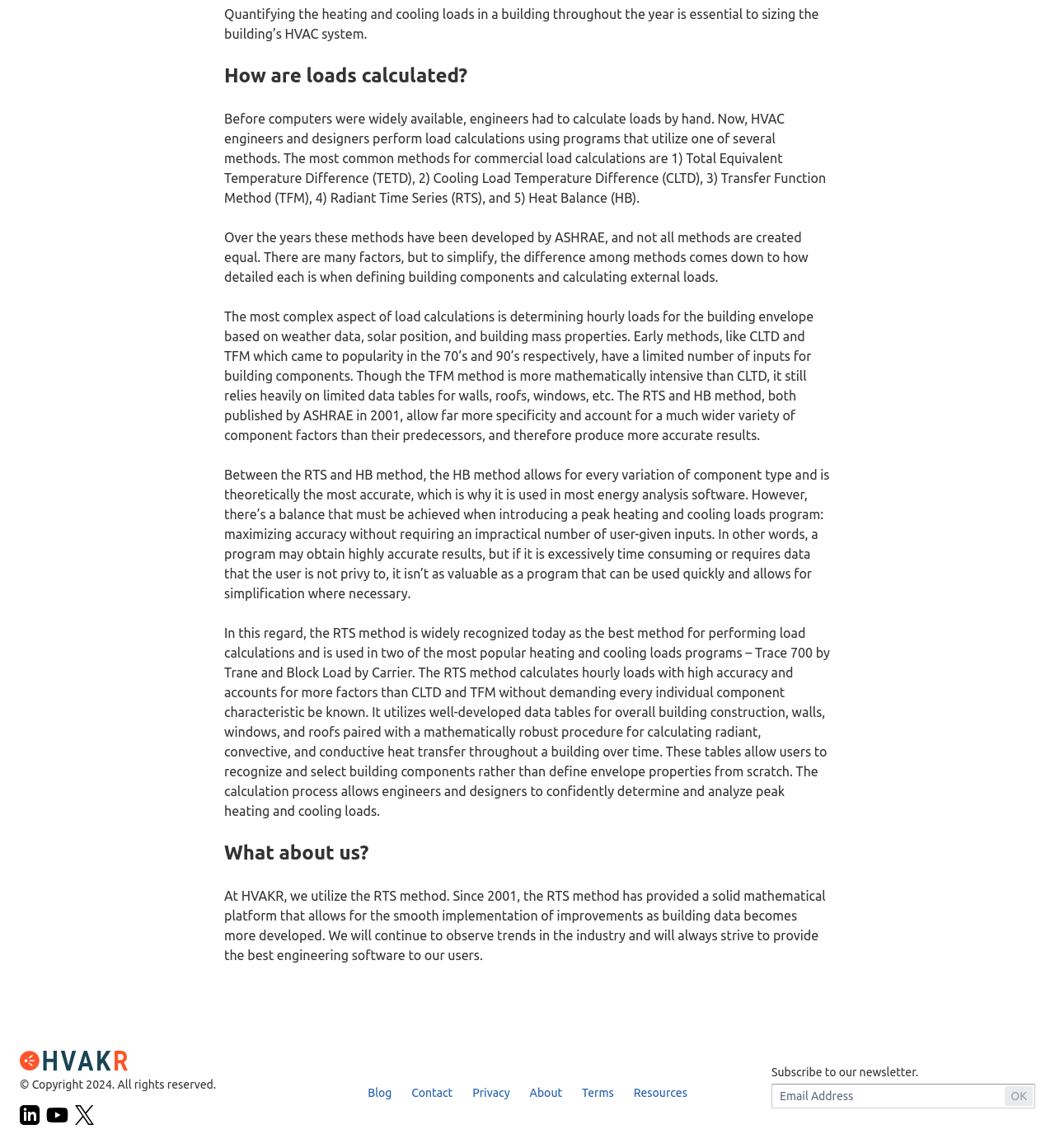Answer the question using only a single word or phrase: 
What is the most accurate method of load calculation?

Heat Balance (HB) method